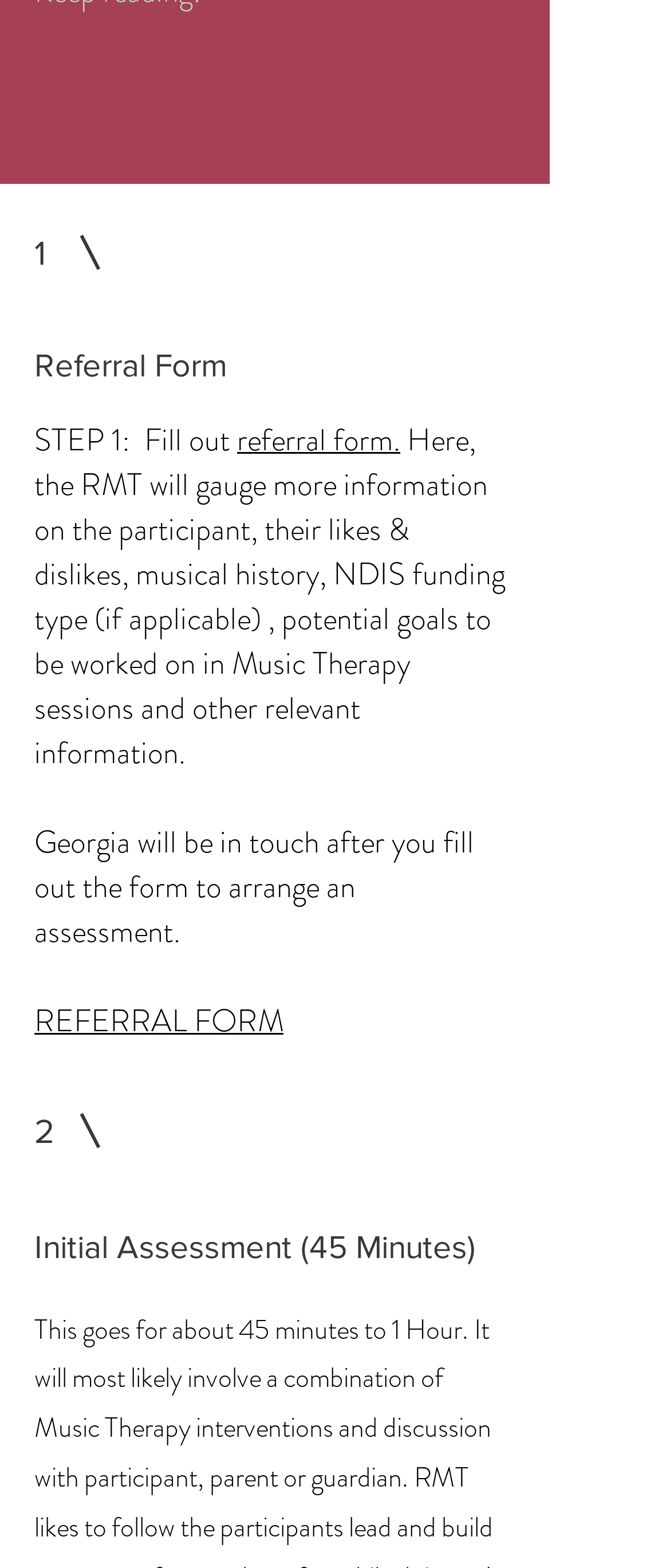Given the element description, predict the bounding box coordinates in the format (top-left x, top-left y, bottom-right x, bottom-right y). Make sure all values are between 0 and 1. Here is the element description: REFERRAL FORM

[0.051, 0.637, 0.423, 0.665]